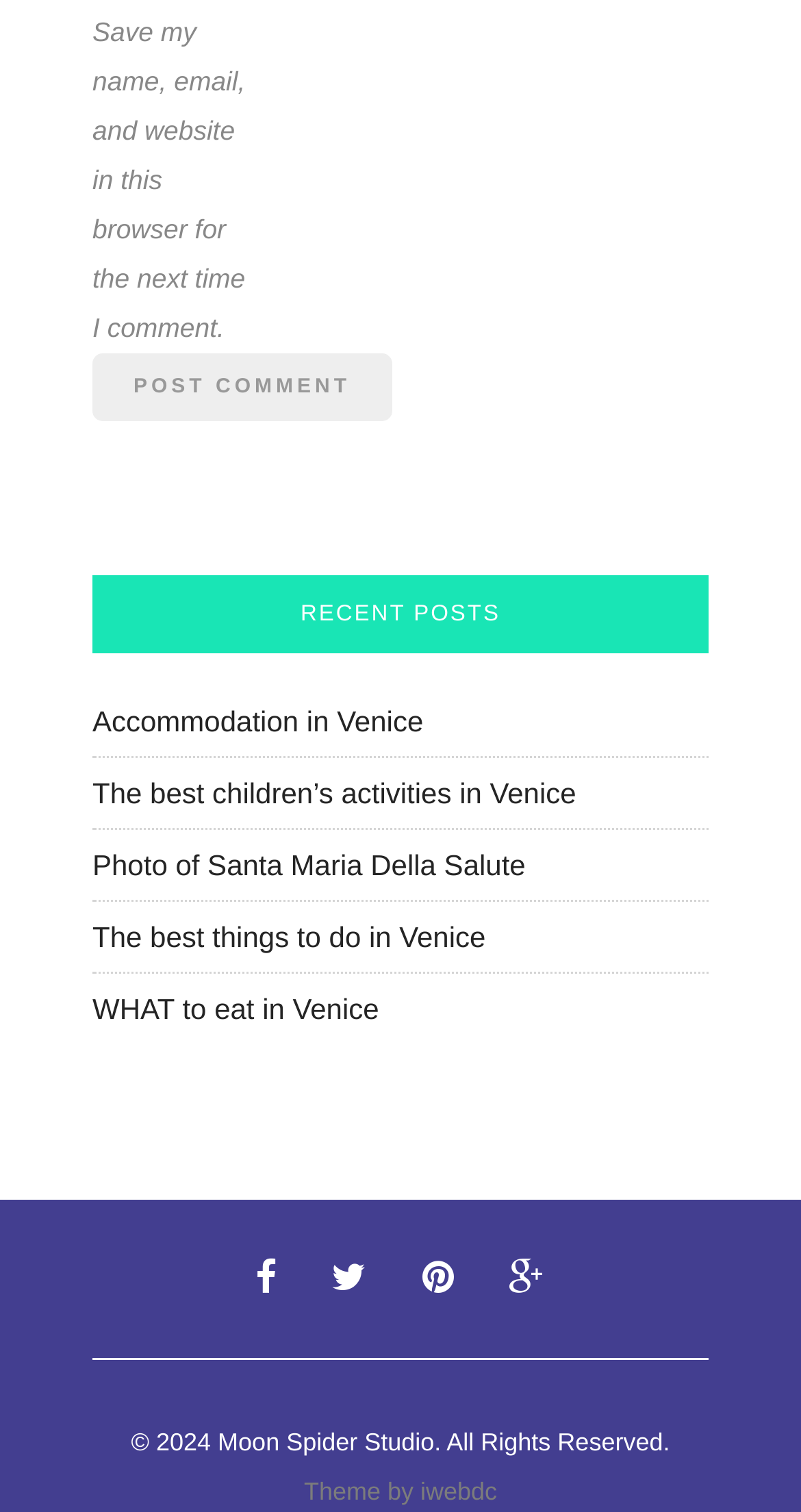How many social media links are present?
Based on the image, give a concise answer in the form of a single word or short phrase.

4